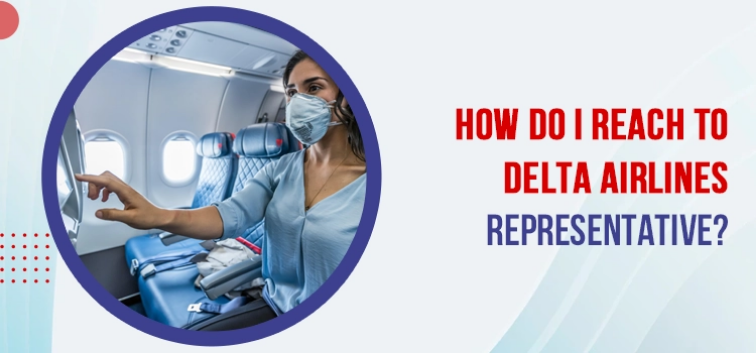Provide a thorough and detailed response to the question by examining the image: 
Where is the woman seated?

The image provides a clear context of the woman's surroundings, which is an airplane cabin, indicating that the scene is set during a flight or in an airport.